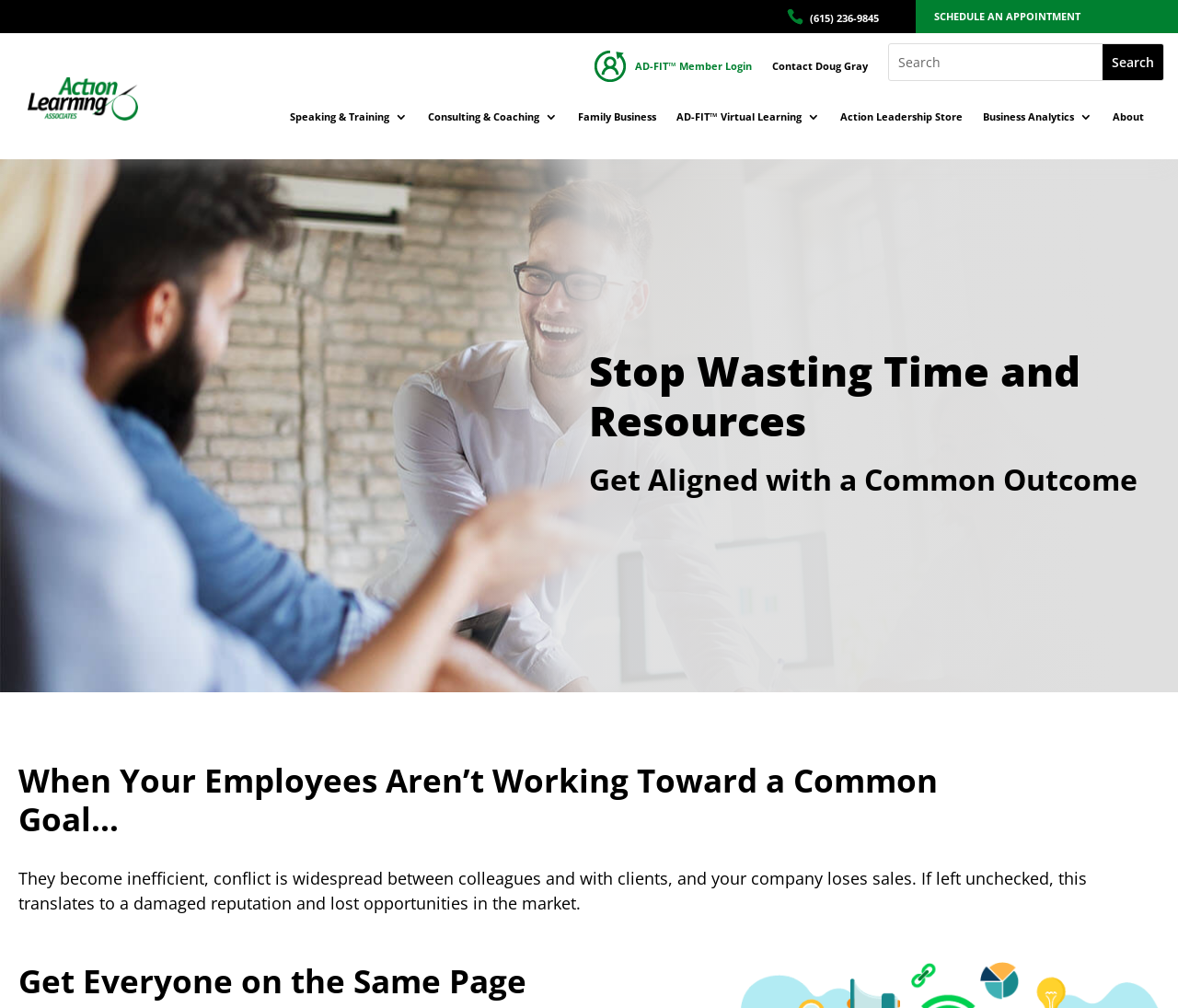What is the main topic of the webpage?
From the image, respond with a single word or phrase.

OKR Leadership